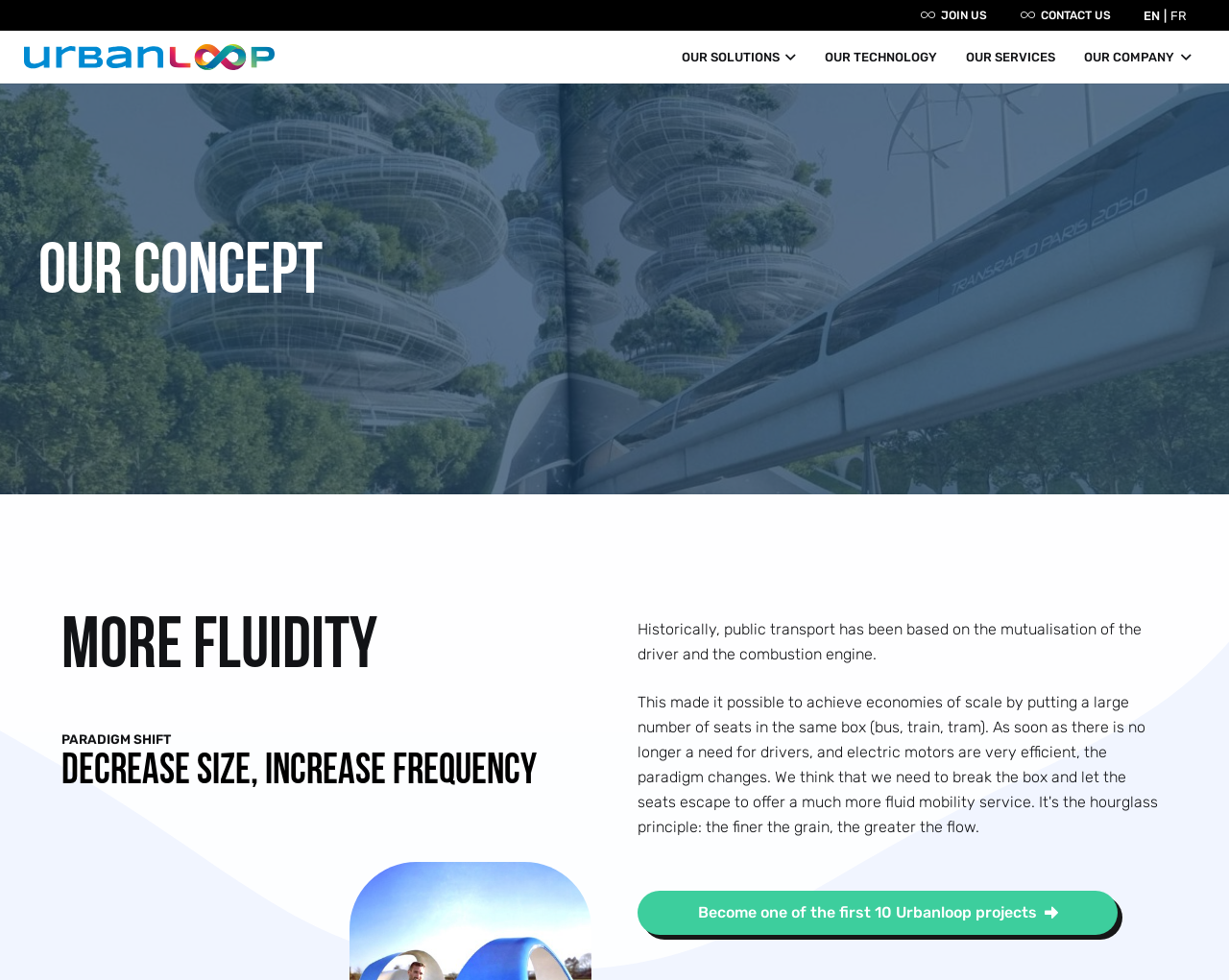What is the main theme of the webpage?
Provide an in-depth and detailed explanation in response to the question.

I inferred the answer by analyzing the content of the webpage, which mentions 'SMART SUSTAINABLE MOBILITY' and discusses the concept of a new, more sustainable form of transport.